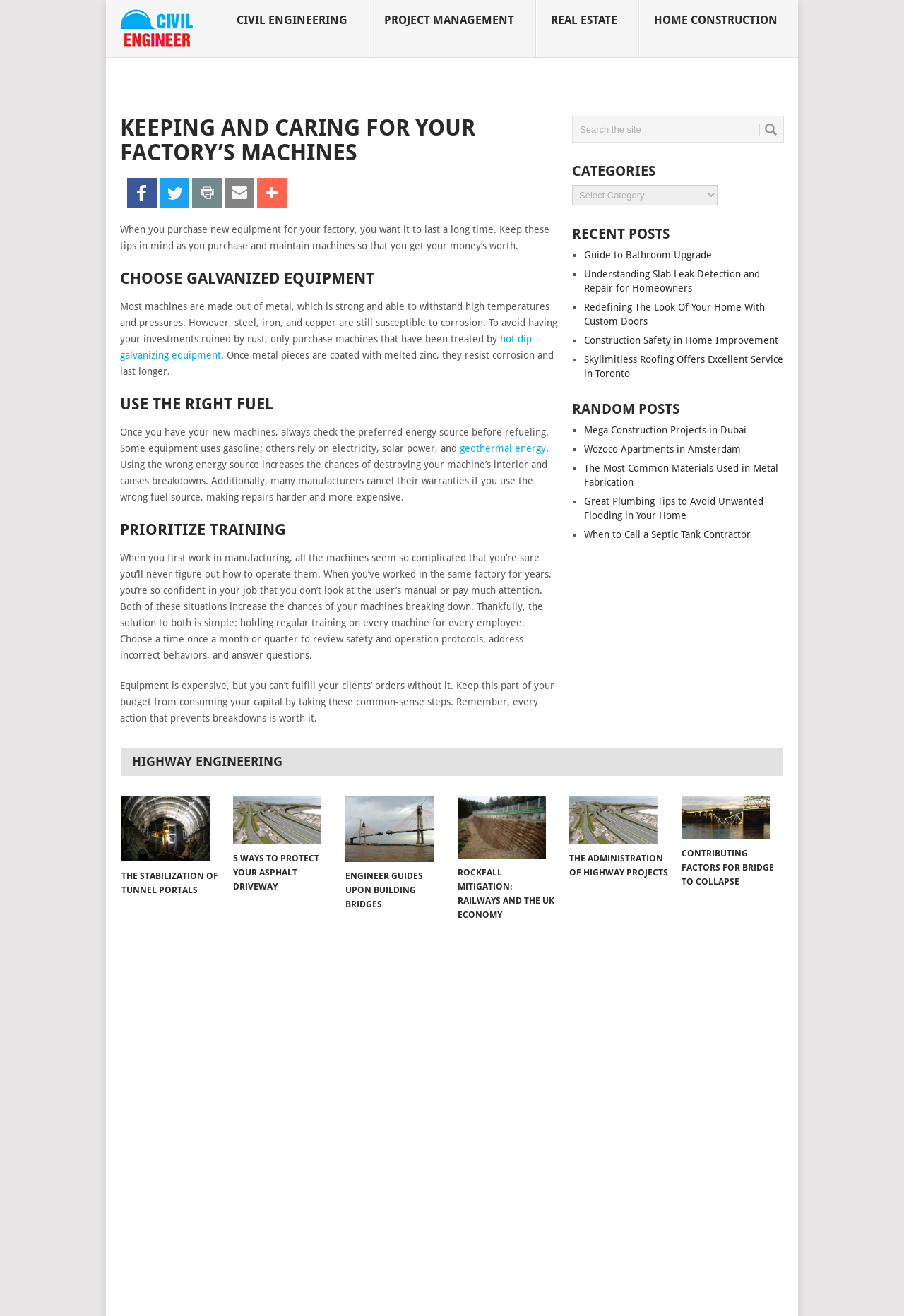Can you find the bounding box coordinates for the UI element given this description: "alt="Civil Engineer Blog""? Provide the coordinates as four float numbers between 0 and 1: [left, top, right, bottom].

[0.132, 0.006, 0.216, 0.038]